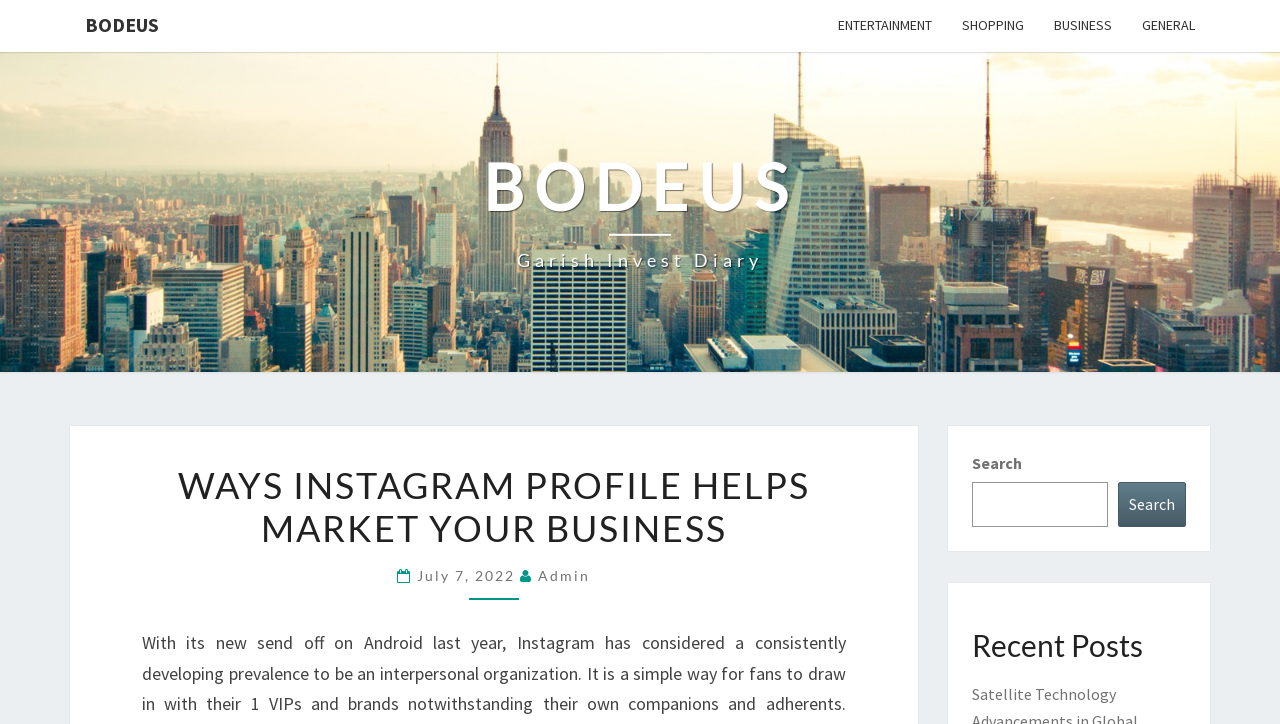Please identify the bounding box coordinates of the clickable element to fulfill the following instruction: "check the post date". The coordinates should be four float numbers between 0 and 1, i.e., [left, top, right, bottom].

[0.326, 0.783, 0.406, 0.807]